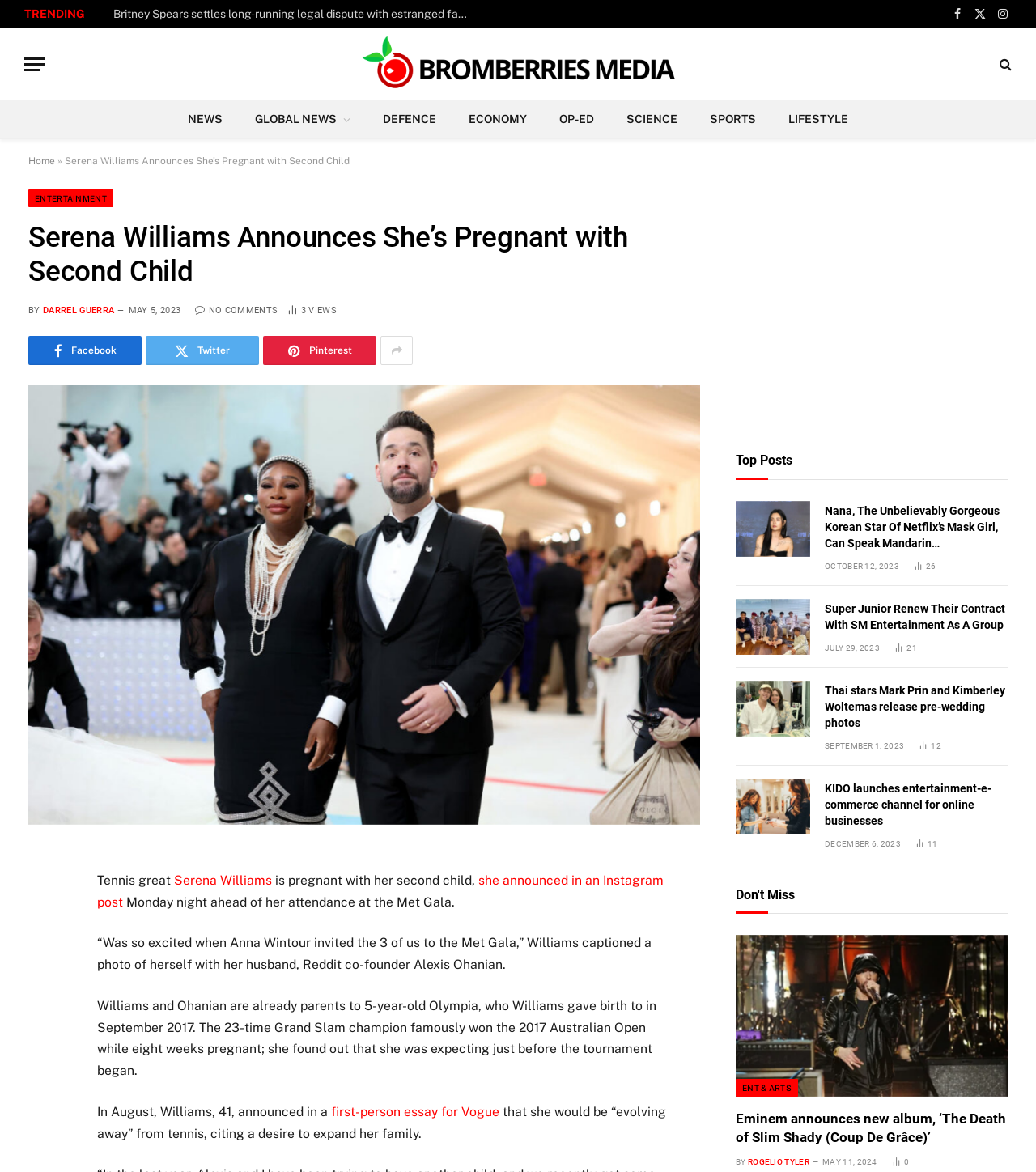From the element description Pinterest, predict the bounding box coordinates of the UI element. The coordinates must be specified in the format (top-left x, top-left y, bottom-right x, bottom-right y) and should be within the 0 to 1 range.

[0.254, 0.287, 0.363, 0.312]